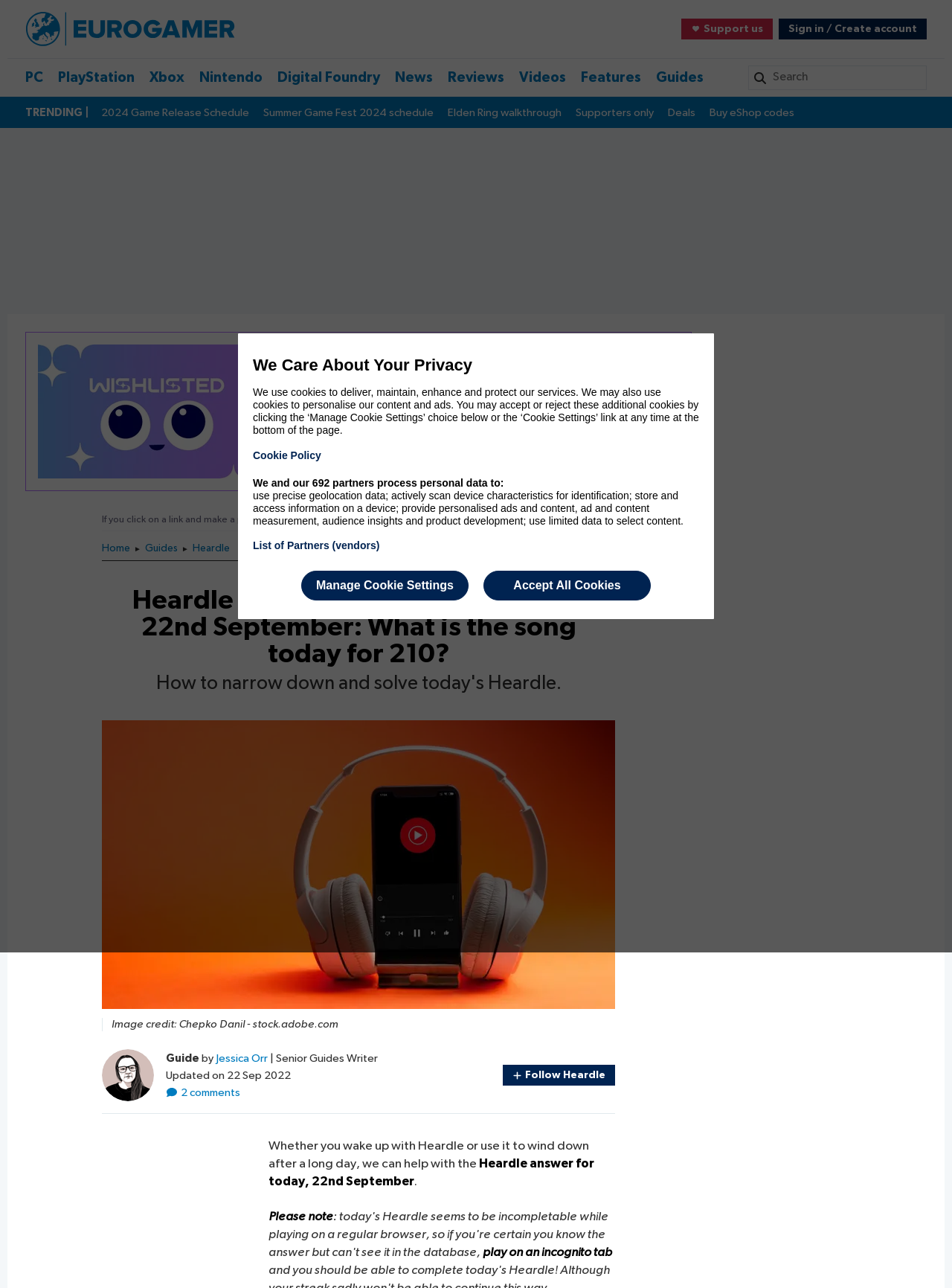Pinpoint the bounding box coordinates of the area that must be clicked to complete this instruction: "Read our editorial policy".

[0.461, 0.4, 0.571, 0.407]